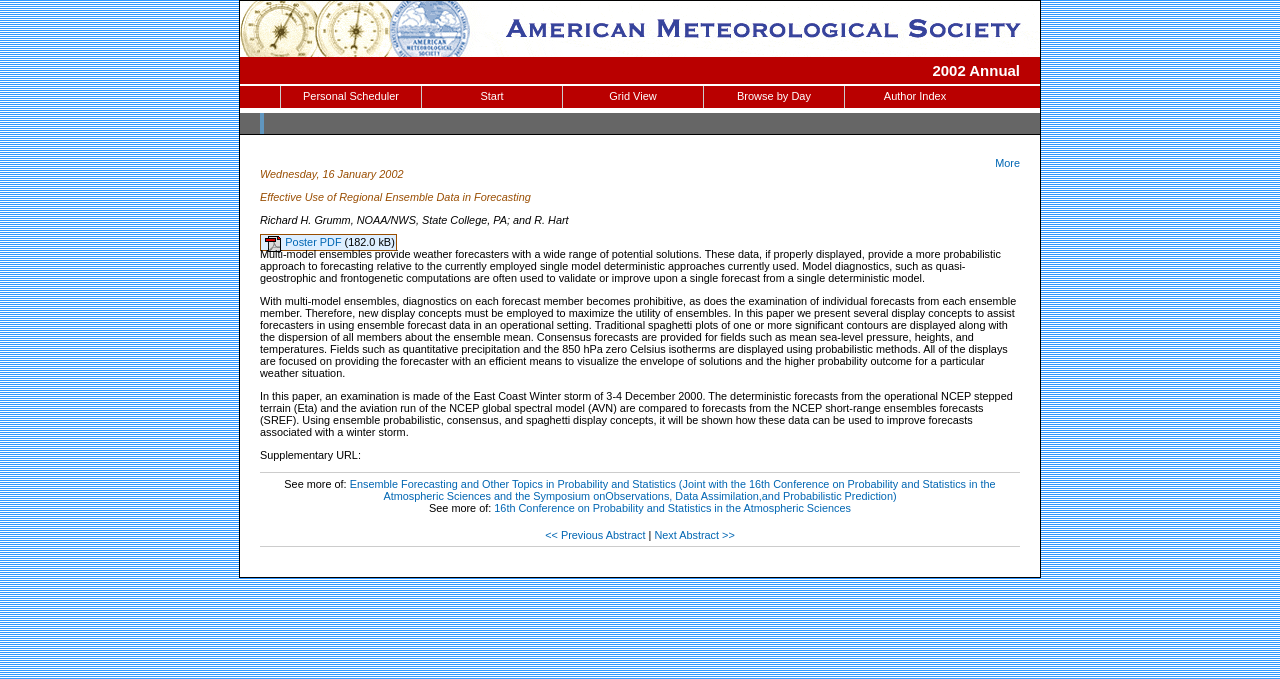What is the purpose of the display concepts presented in the paper?
Using the visual information, reply with a single word or short phrase.

To assist forecasters in using ensemble forecast data